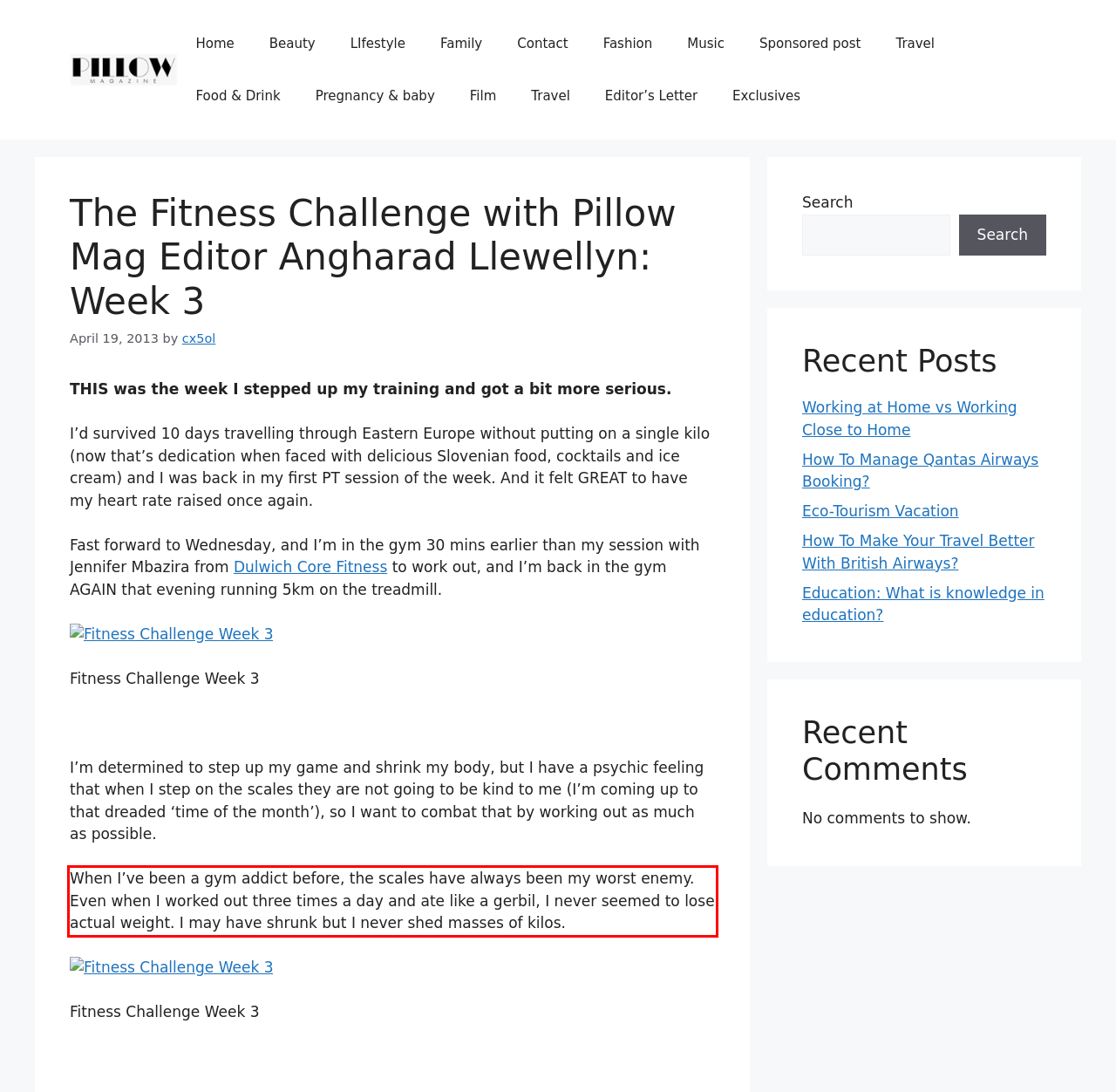Please recognize and transcribe the text located inside the red bounding box in the webpage image.

When I’ve been a gym addict before, the scales have always been my worst enemy. Even when I worked out three times a day and ate like a gerbil, I never seemed to lose actual weight. I may have shrunk but I never shed masses of kilos.